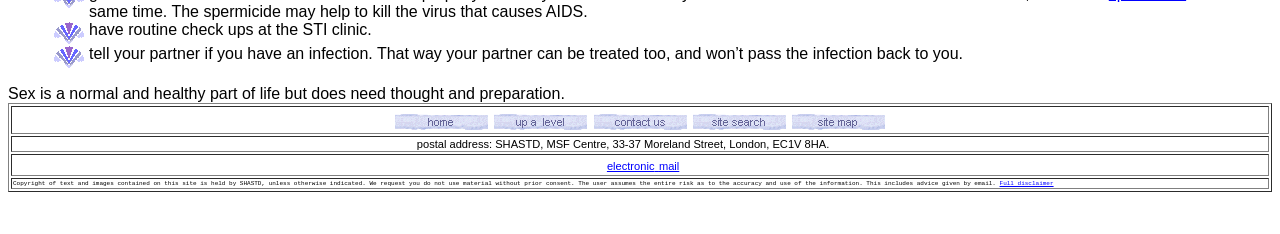Point out the bounding box coordinates of the section to click in order to follow this instruction: "click site search".

[0.541, 0.46, 0.615, 0.533]